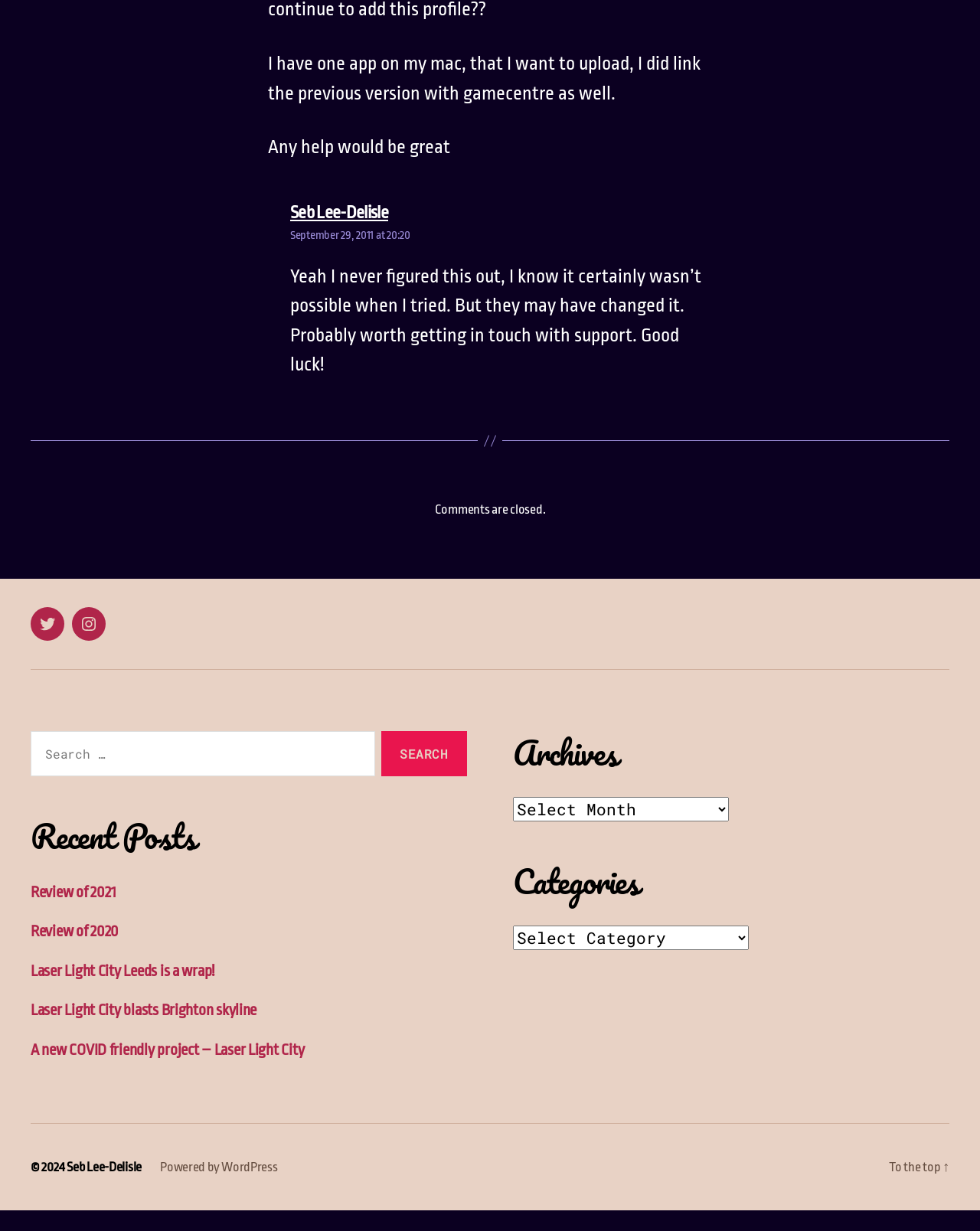Please provide the bounding box coordinate of the region that matches the element description: twitter @seb_ly. Coordinates should be in the format (top-left x, top-left y, bottom-right x, bottom-right y) and all values should be between 0 and 1.

[0.031, 0.51, 0.066, 0.537]